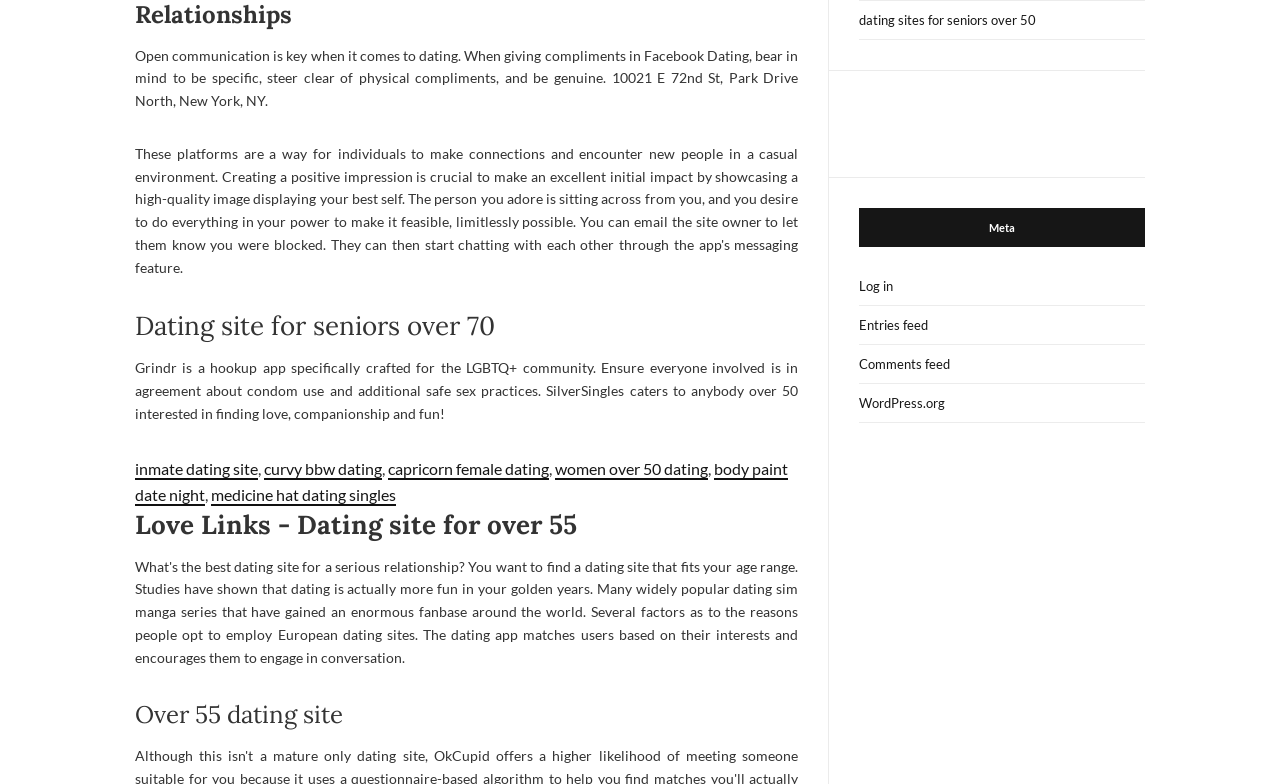Please provide a one-word or short phrase answer to the question:
What is the topic of the webpage?

Dating